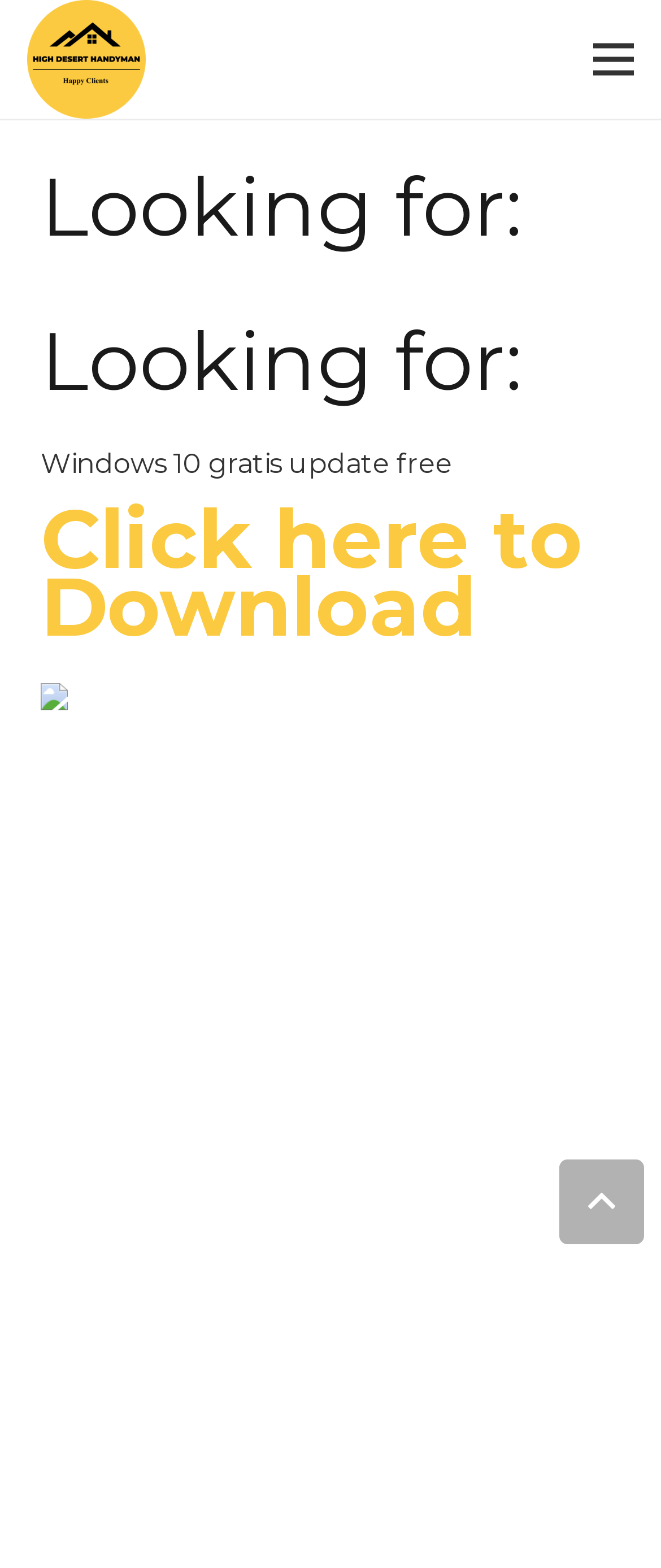Provide a brief response in the form of a single word or phrase:
What is the main topic of this webpage?

Windows 10 download